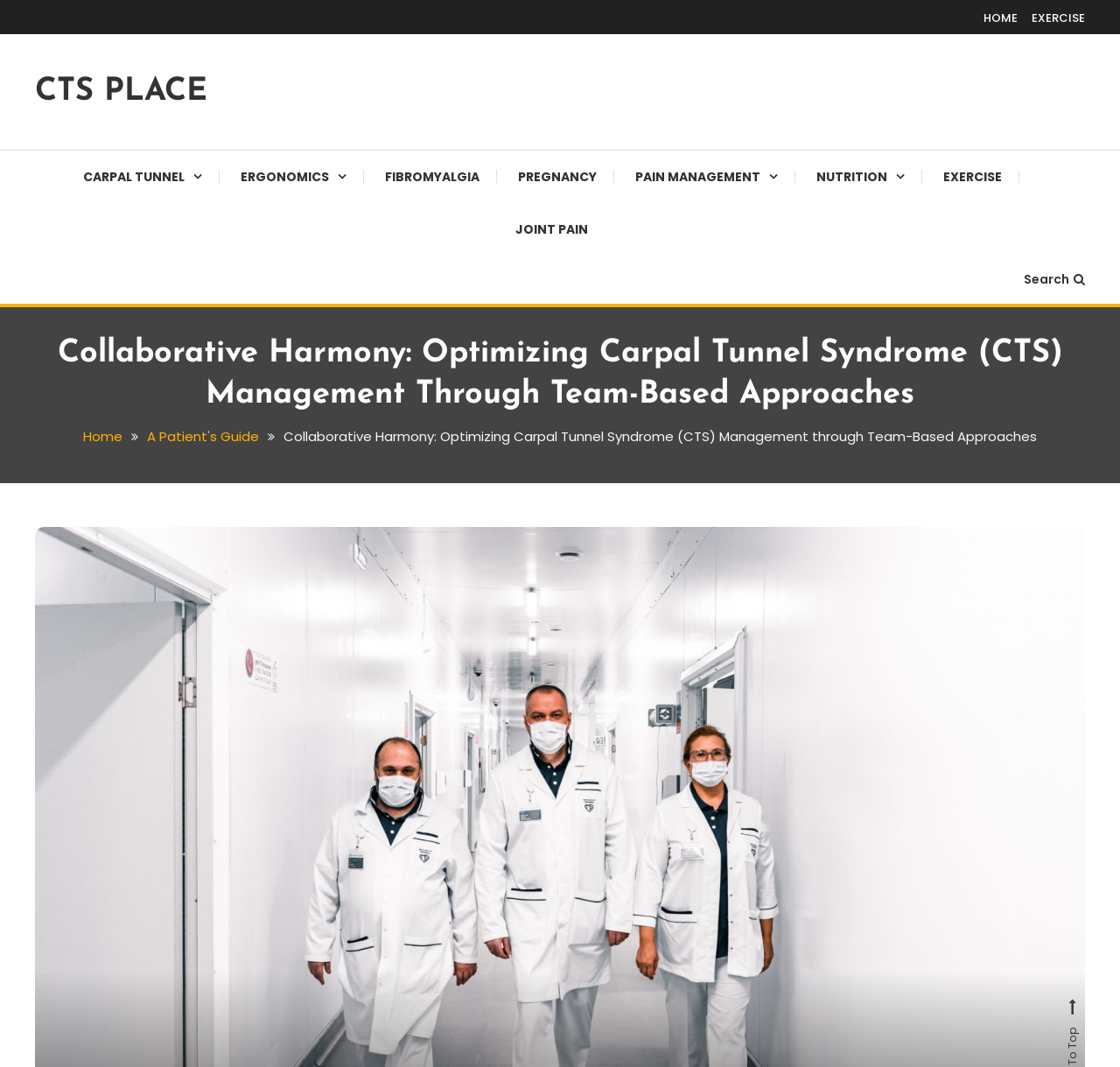Please provide a brief answer to the question using only one word or phrase: 
What is the topic of the webpage?

Carpal Tunnel Syndrome